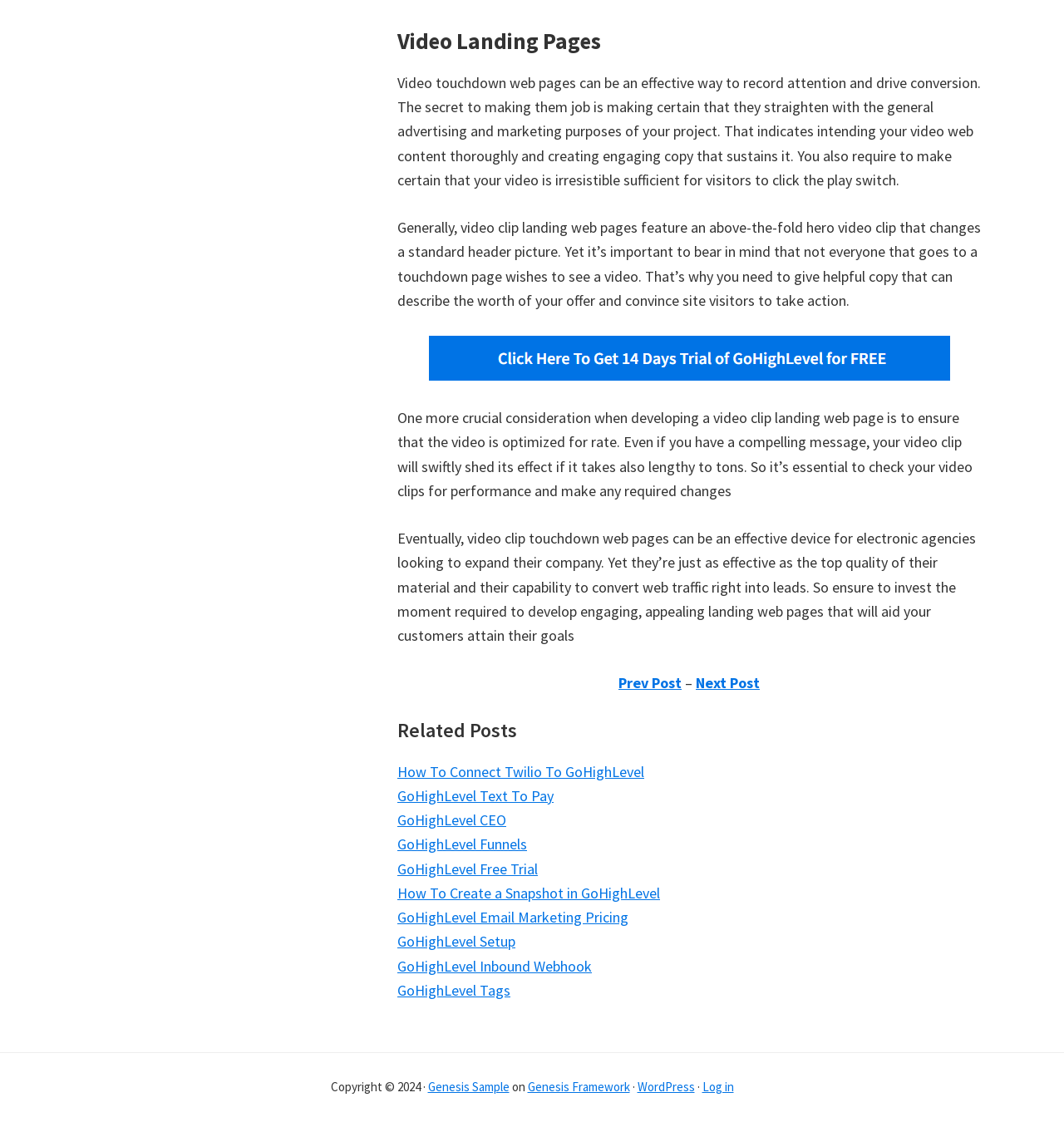Extract the bounding box coordinates for the UI element described as: "GoHighLevel Email Marketing Pricing".

[0.373, 0.809, 0.591, 0.826]